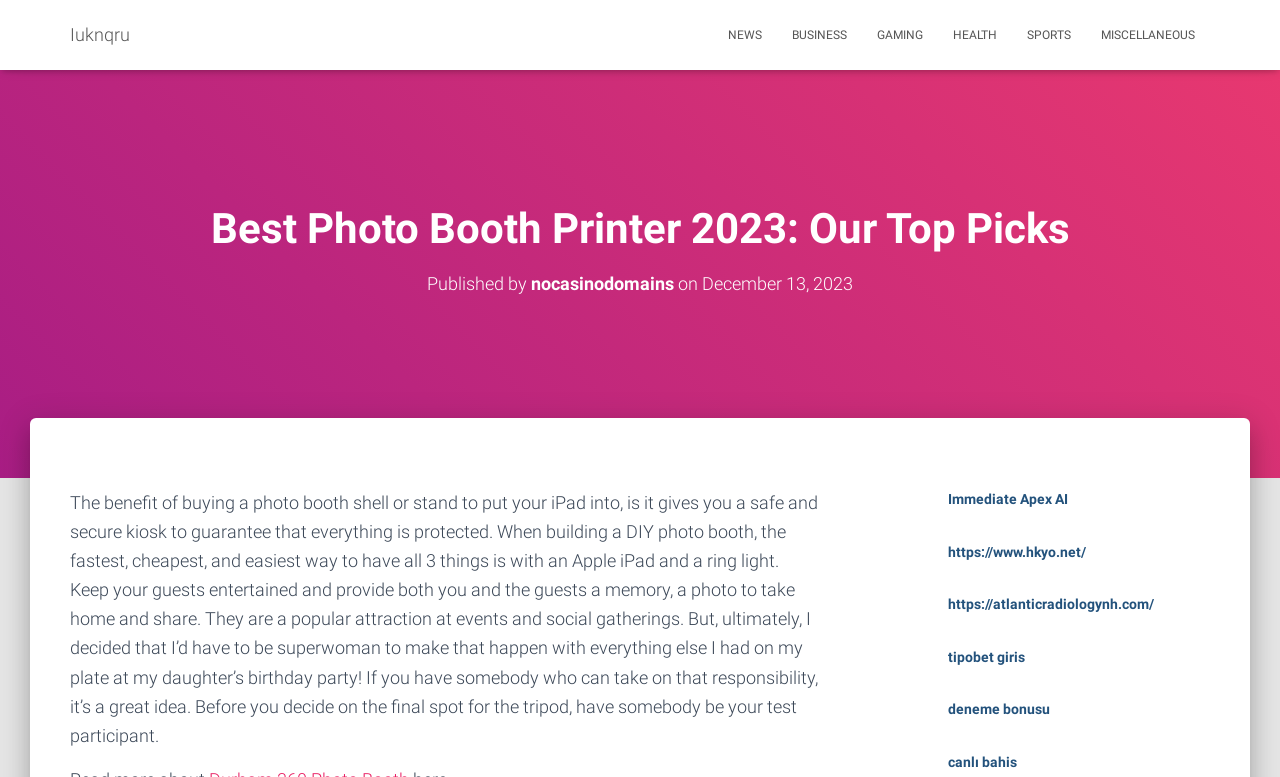Determine the bounding box coordinates of the element's region needed to click to follow the instruction: "Visit the website 'https://www.hkyo.net/'". Provide these coordinates as four float numbers between 0 and 1, formatted as [left, top, right, bottom].

[0.74, 0.7, 0.848, 0.72]